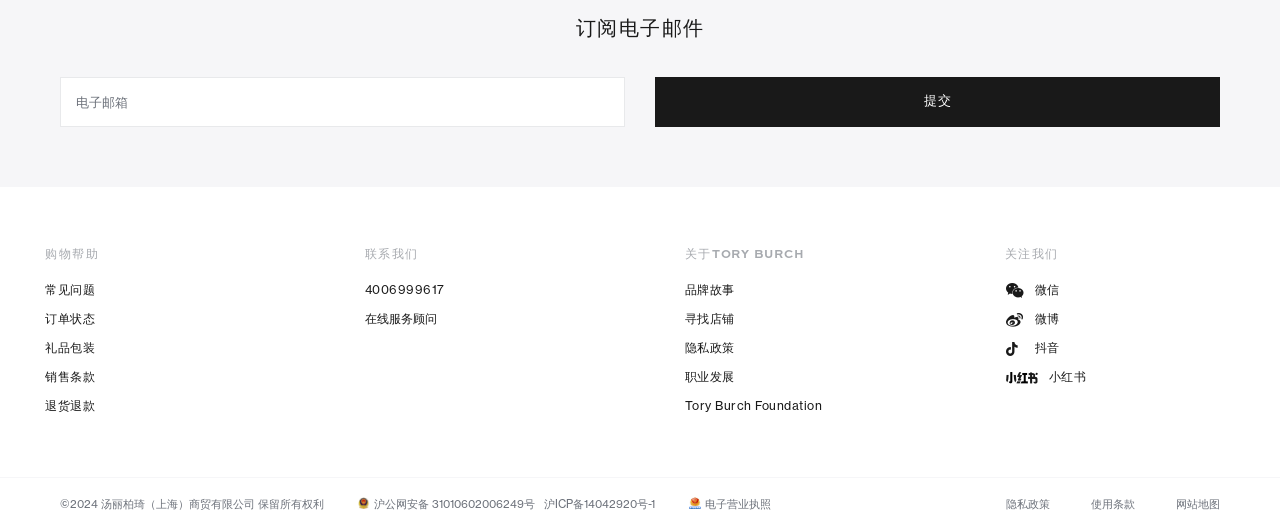Determine the bounding box coordinates for the element that should be clicked to follow this instruction: "subscribe to newsletter". The coordinates should be given as four float numbers between 0 and 1, in the format [left, top, right, bottom].

[0.047, 0.145, 0.488, 0.239]